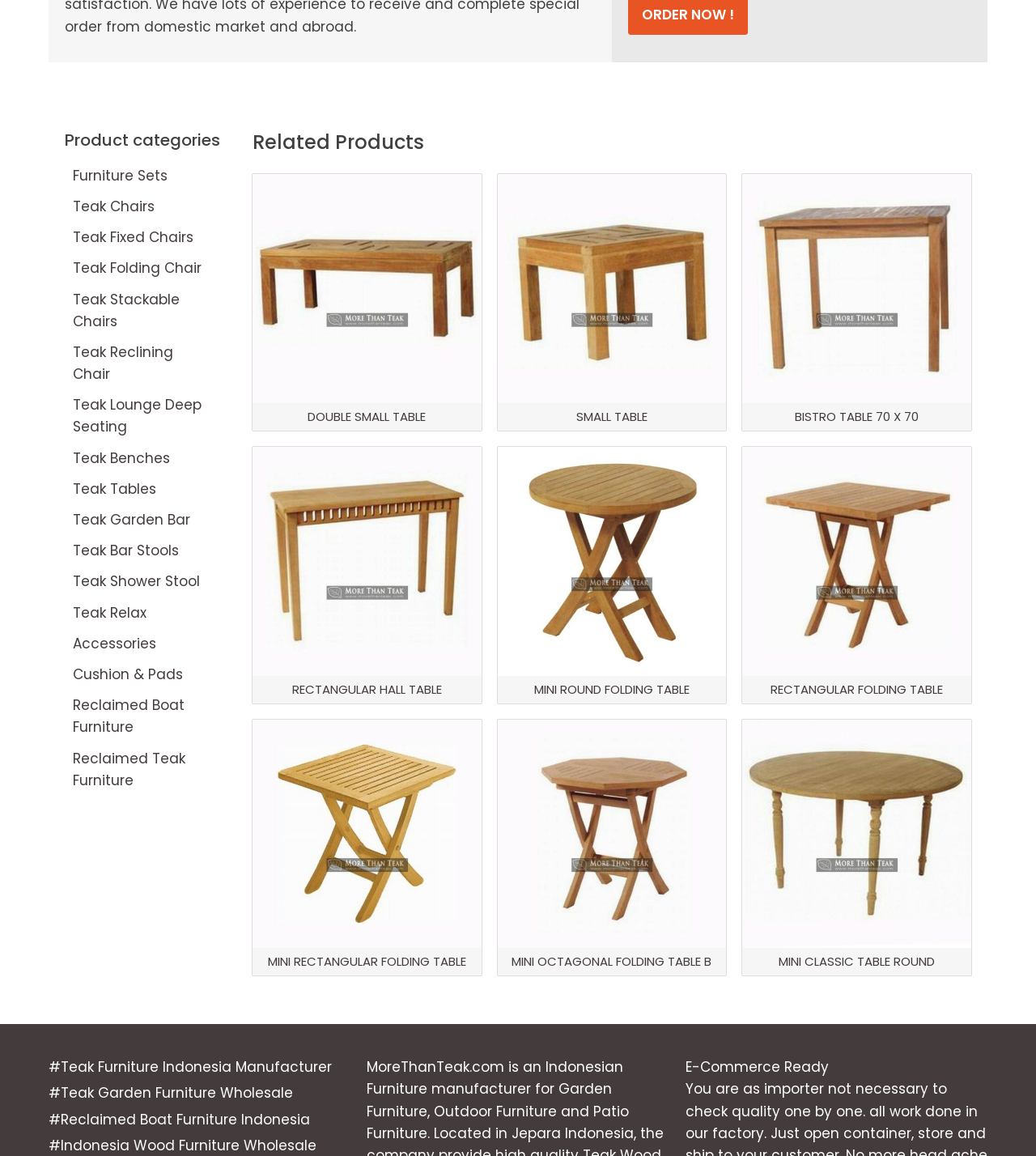Give a one-word or short-phrase answer to the following question: 
What is the purpose of the images on the webpage?

To display products